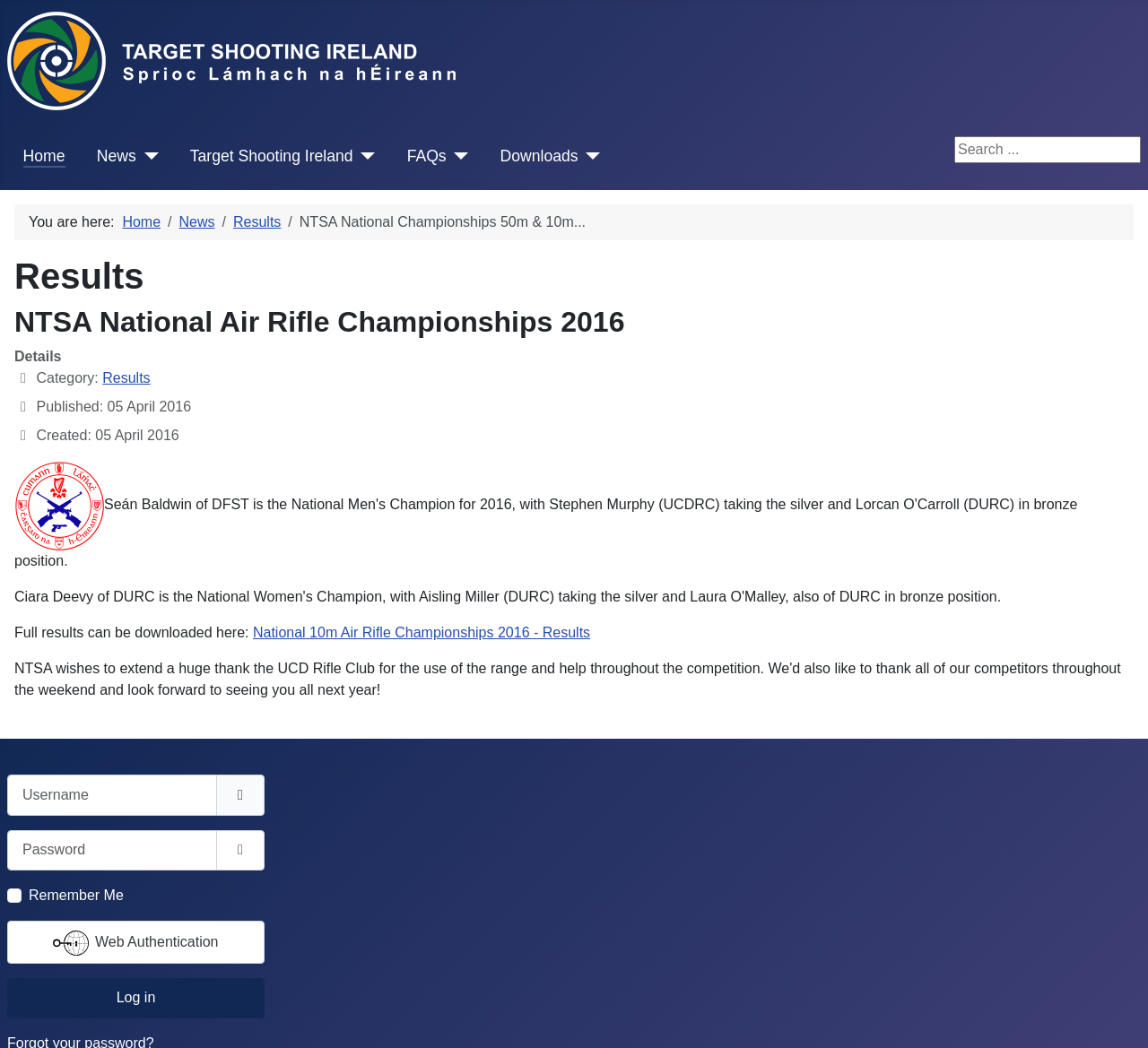Pinpoint the bounding box coordinates of the element to be clicked to execute the instruction: "Go to Home page".

[0.02, 0.138, 0.057, 0.16]